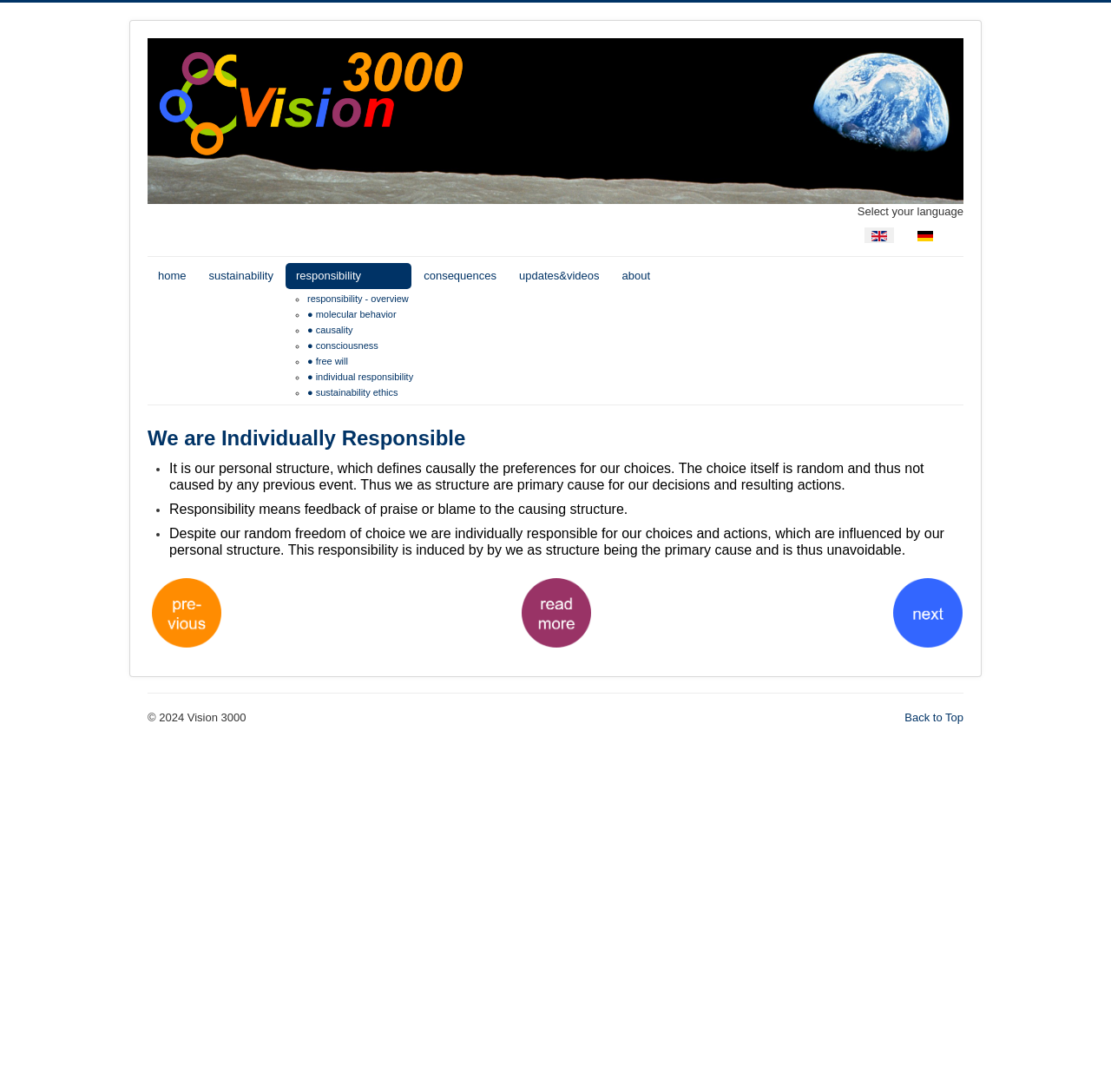Please locate the bounding box coordinates of the element's region that needs to be clicked to follow the instruction: "Read more on individual responsibility". The bounding box coordinates should be provided as four float numbers between 0 and 1, i.e., [left, top, right, bottom].

[0.379, 0.529, 0.622, 0.593]